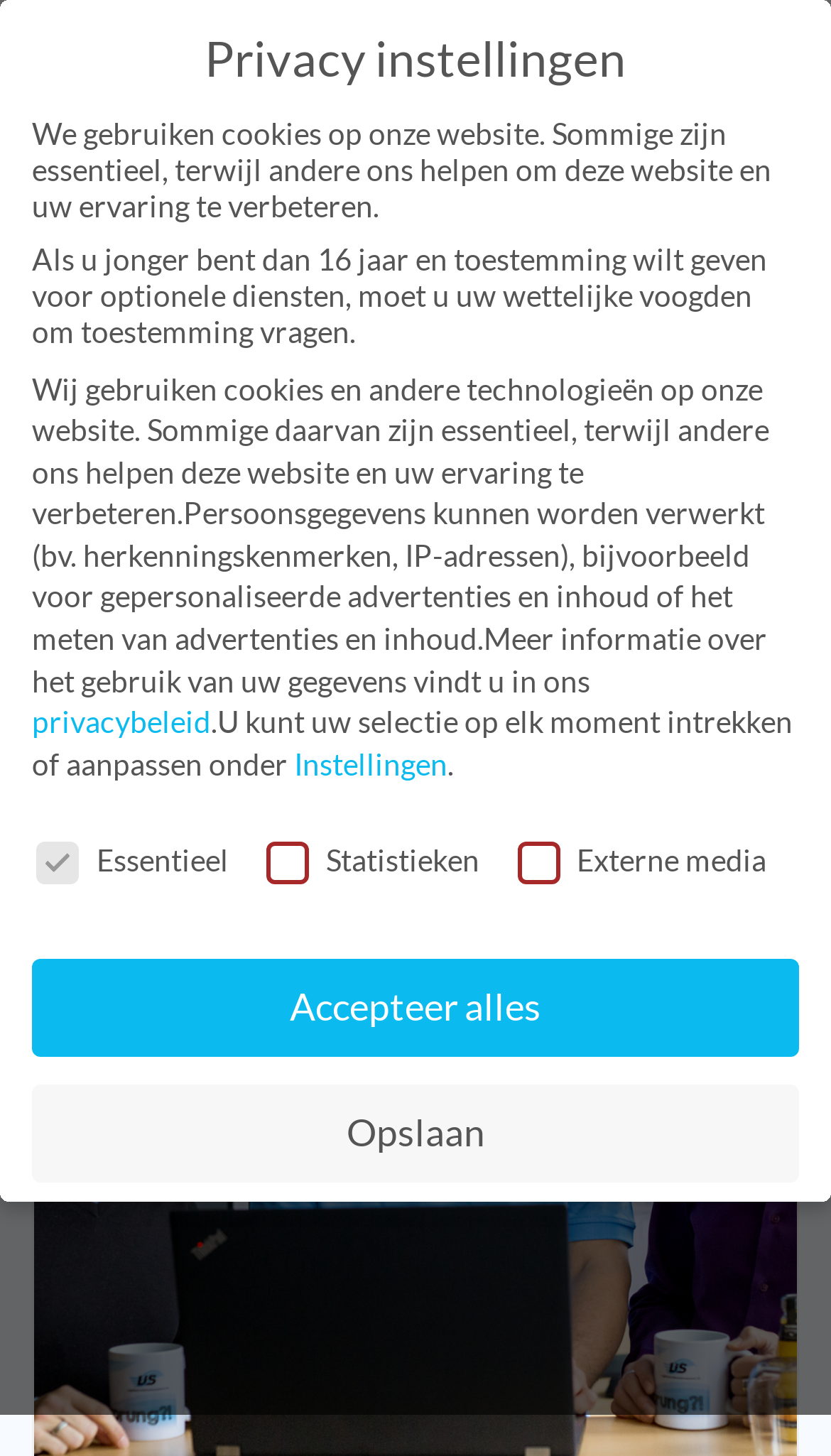Locate the primary headline on the webpage and provide its text.

In vijf stappen een project consultant